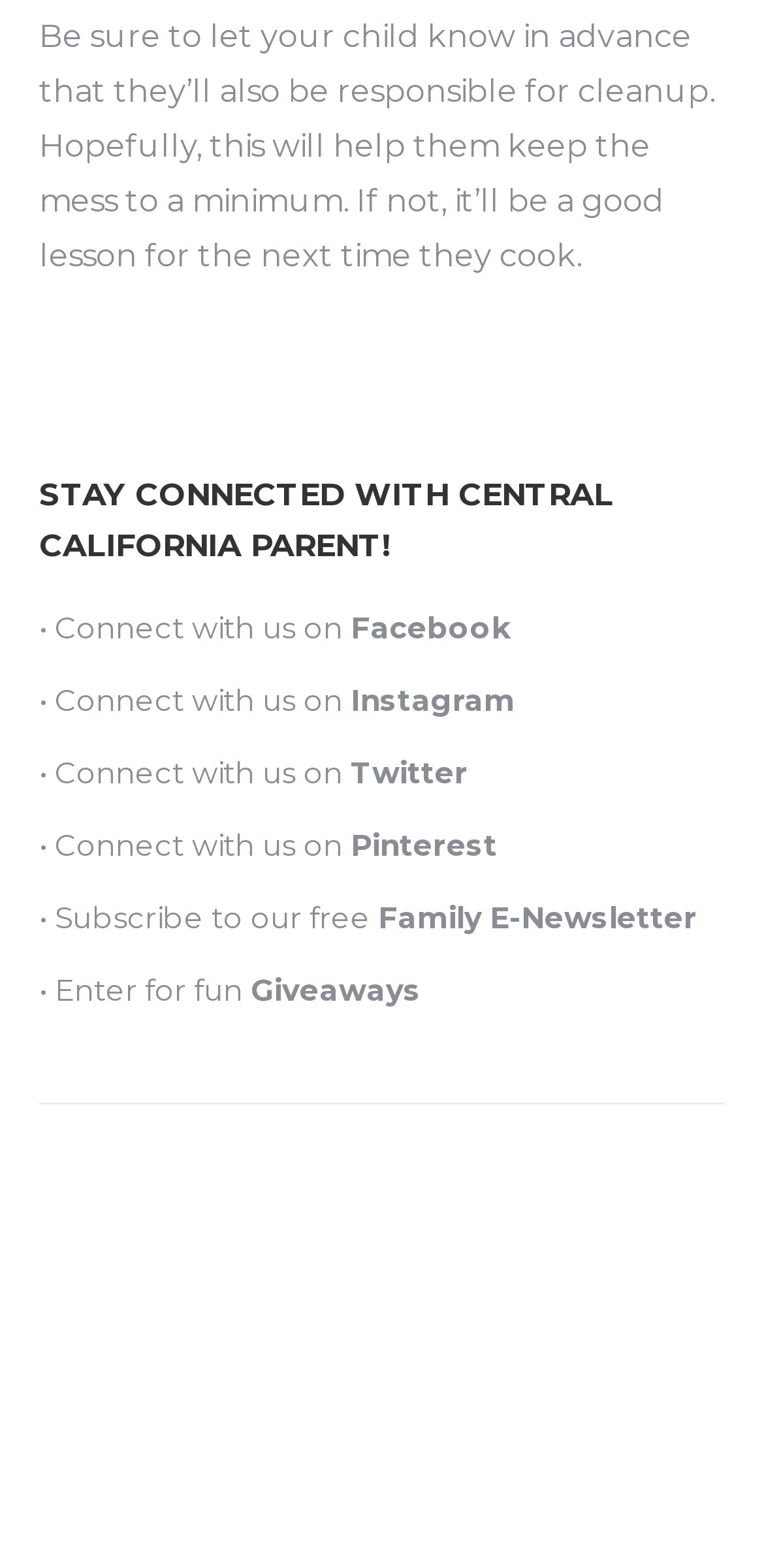For the given element description Pinterest, determine the bounding box coordinates of the UI element. The coordinates should follow the format (top-left x, top-left y, bottom-right x, bottom-right y) and be within the range of 0 to 1.

[0.459, 0.528, 0.651, 0.551]